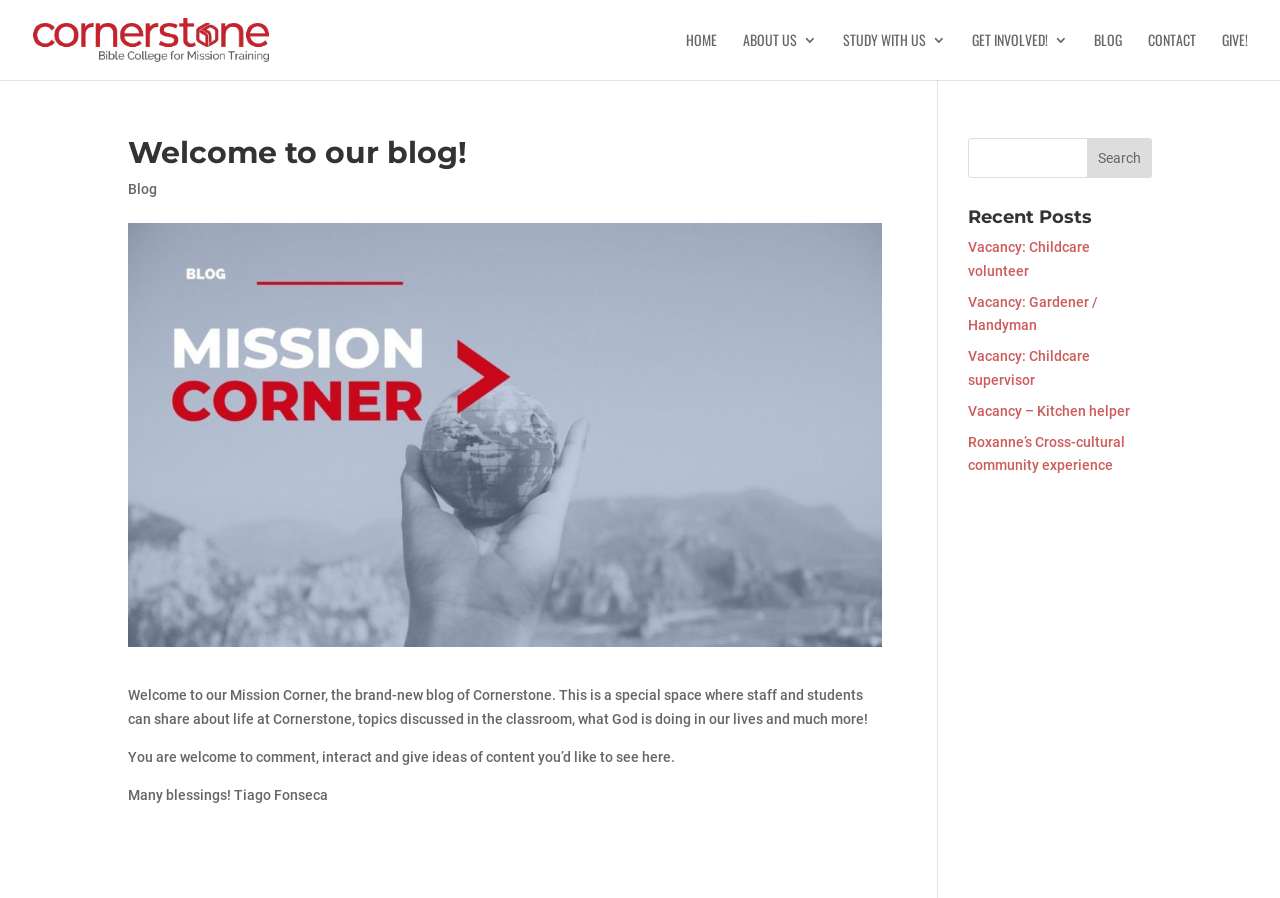Answer the question below with a single word or a brief phrase: 
What is the name of the college?

Cornerstone Bible College